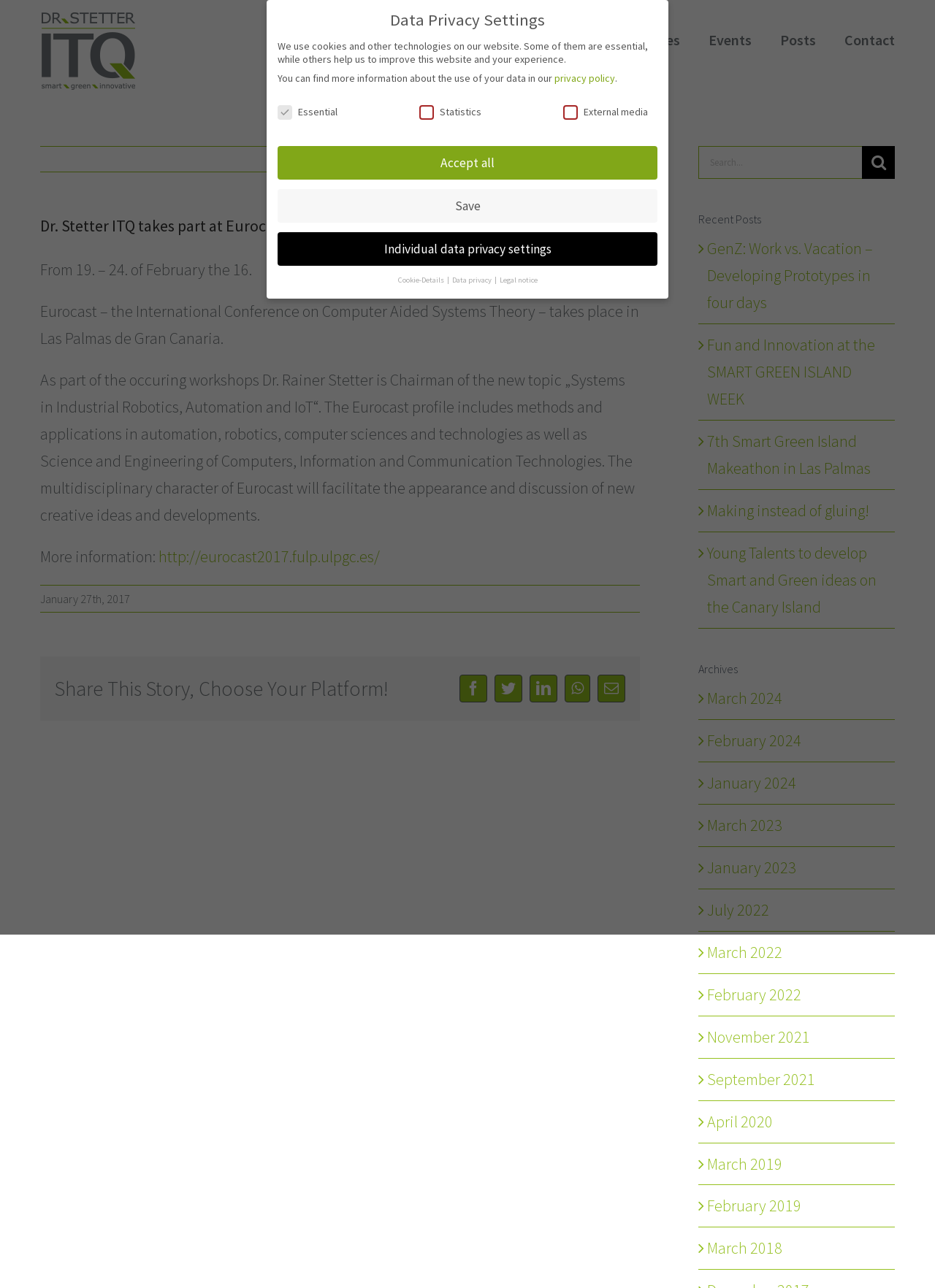Extract the main title from the webpage and generate its text.

Dr. Stetter ITQ takes part at Eurocast 2017